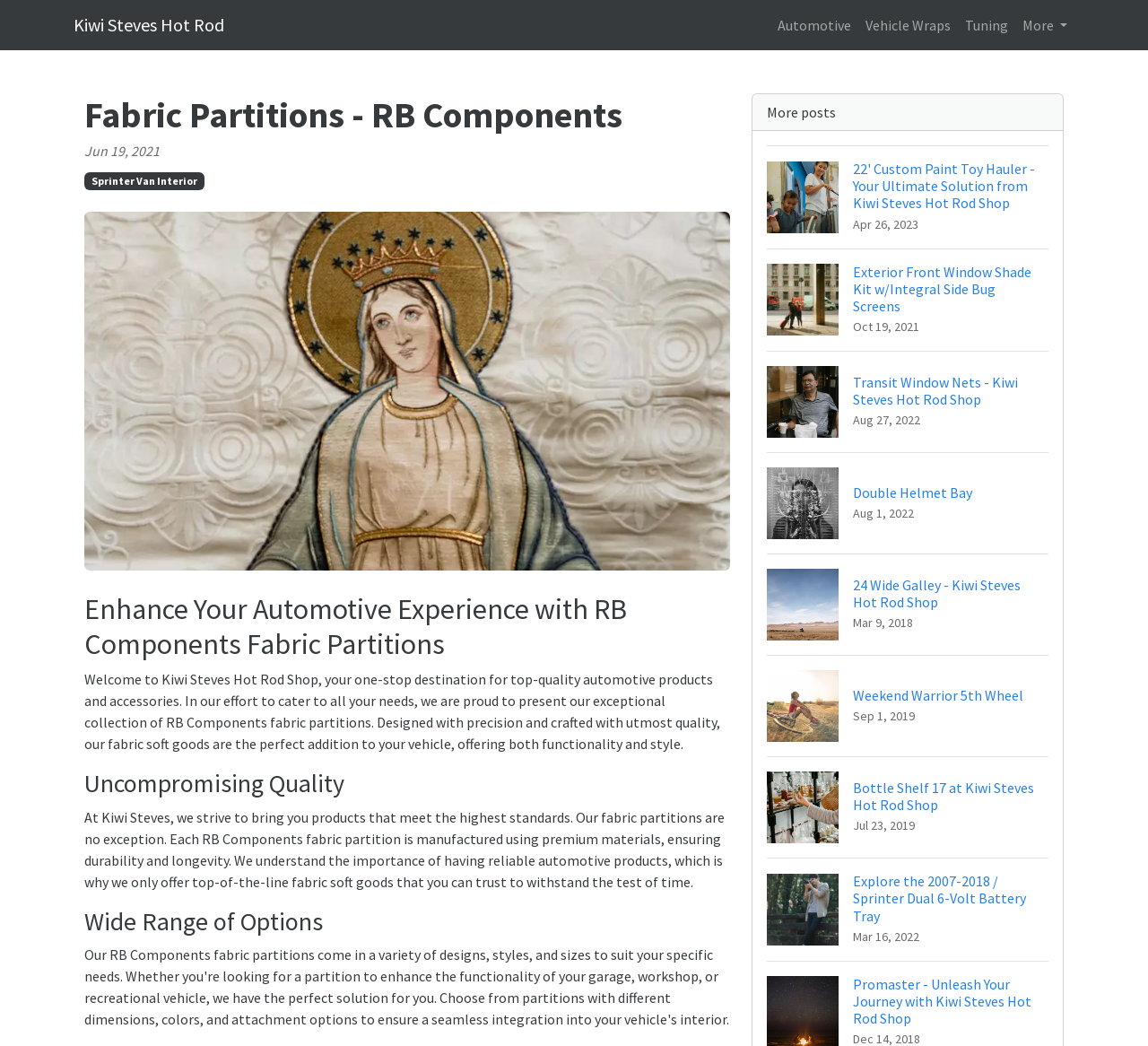Locate the bounding box coordinates of the region to be clicked to comply with the following instruction: "Browse Automotive products". The coordinates must be four float numbers between 0 and 1, in the form [left, top, right, bottom].

[0.671, 0.007, 0.748, 0.041]